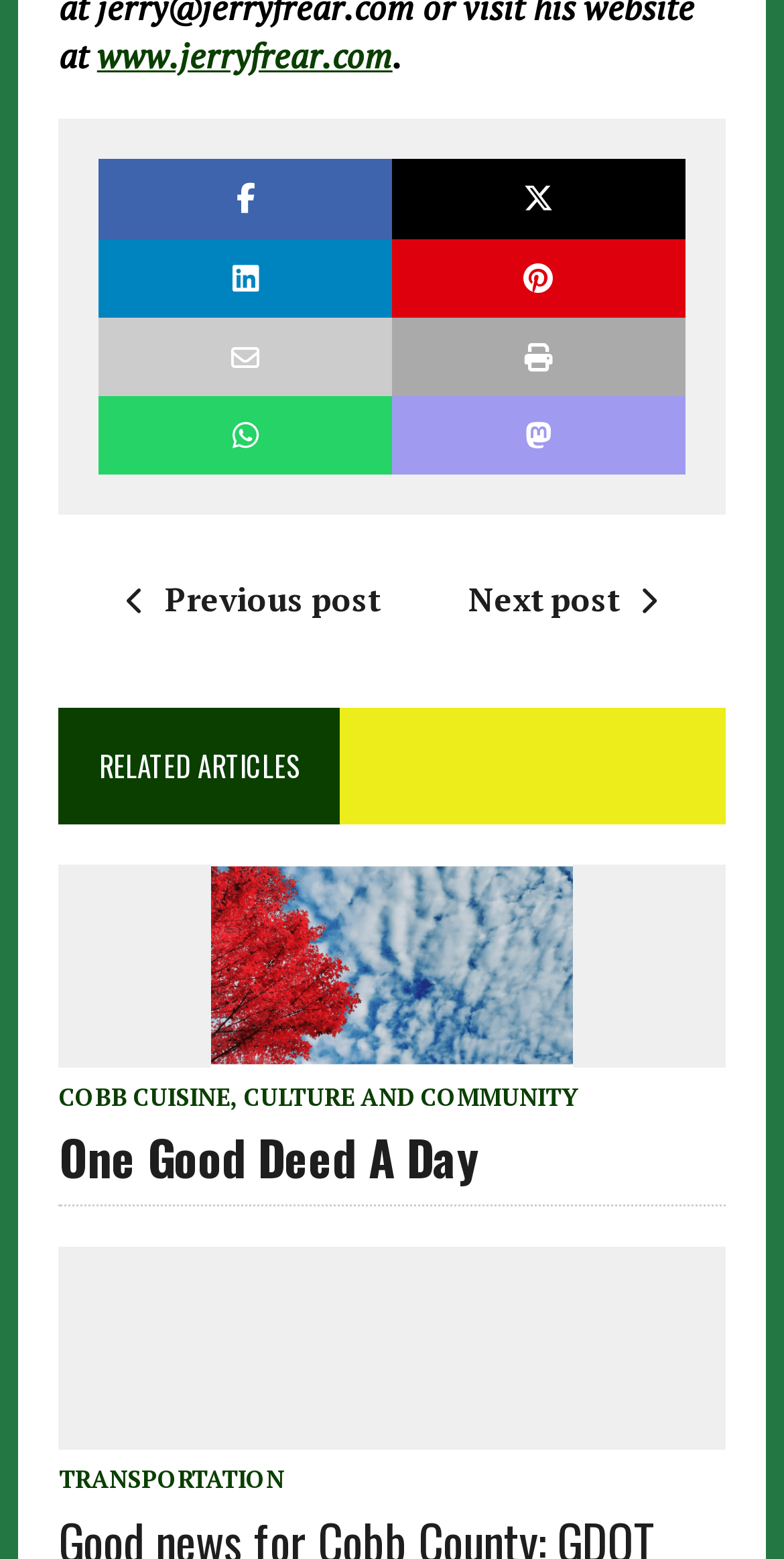What is the content of the first article?
Provide a thorough and detailed answer to the question.

The first article is about a tree with bright red leaves, accompanied by a line of parallel puffy clouds against a blue sky, as described by the link and image.